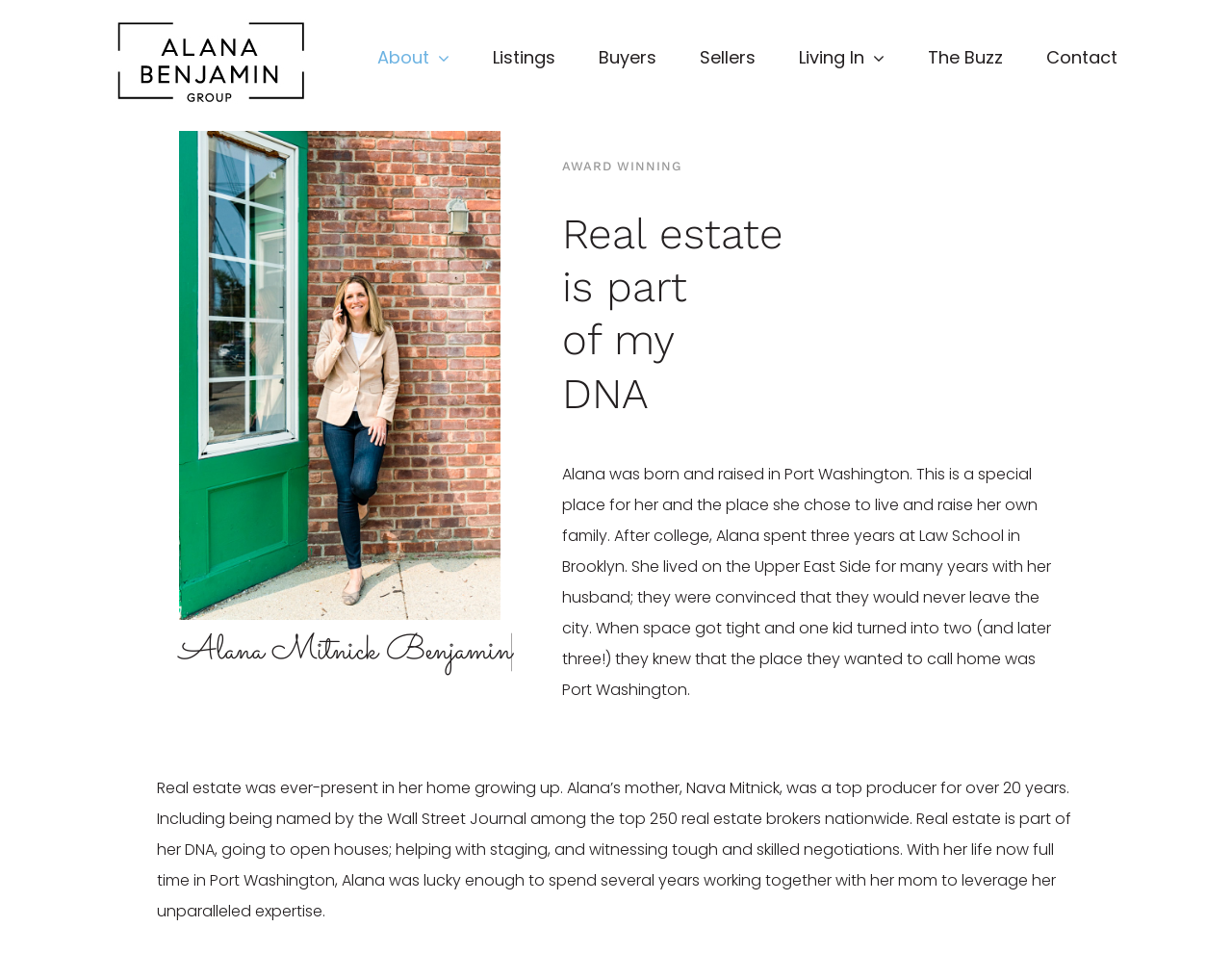Locate the bounding box coordinates of the area where you should click to accomplish the instruction: "Read more about Alana's background".

[0.456, 0.486, 0.853, 0.735]